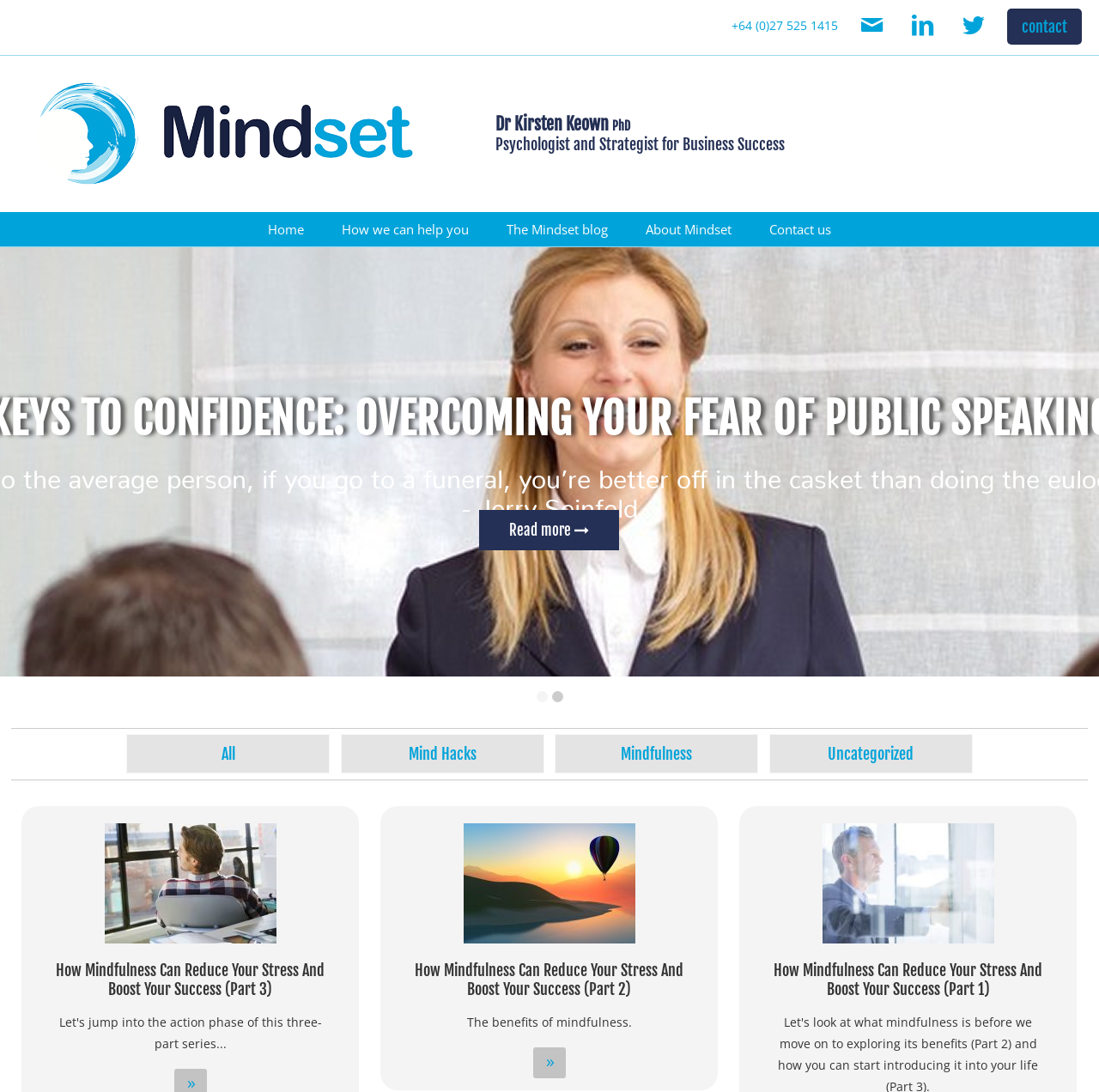Provide a brief response to the question using a single word or phrase: 
What is the name of the blog?

The Mindset blog